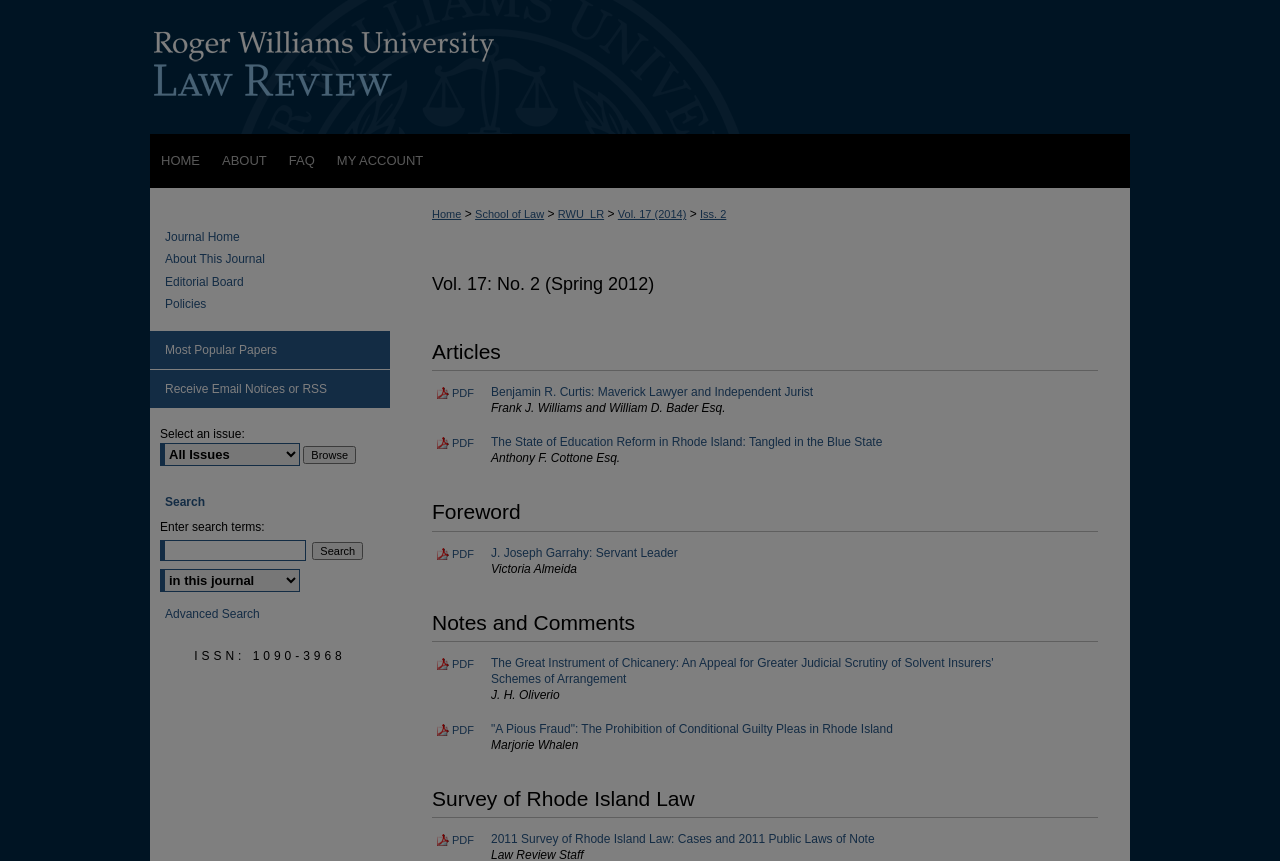Describe the entire webpage, focusing on both content and design.

The webpage is the Roger Williams University Law Review, Volume 17, Issue 2. At the top, there is a menu link and a heading with the title of the law review. Below the title, there is a main navigation menu with links to "HOME", "ABOUT", "FAQ", and "MY ACCOUNT".

On the left side, there is a breadcrumb navigation menu showing the path from "Home" to "School of Law" to "RWU_LR" to "Vol. 17 (2014)" and finally to "Iss. 2". Below the breadcrumb menu, there is a heading with the title "Vol. 17: No. 2 (Spring 2012)".

The main content of the page is divided into sections, including "Articles", "Foreword", "Notes and Comments", and "Survey of Rhode Island Law". Each section contains links to download PDFs of articles, along with the article titles and authors.

On the right side, there are links to "Journal Home", "About This Journal", "Editorial Board", and "Policies". There is also a section to select an issue from a combobox and a button to browse. Below that, there is a search function with a textbox to enter search terms, a button to search, and a combobox to select the context to search.

At the bottom of the page, there is a link to "Advanced Search" and a static text with the ISSN number of the law review.